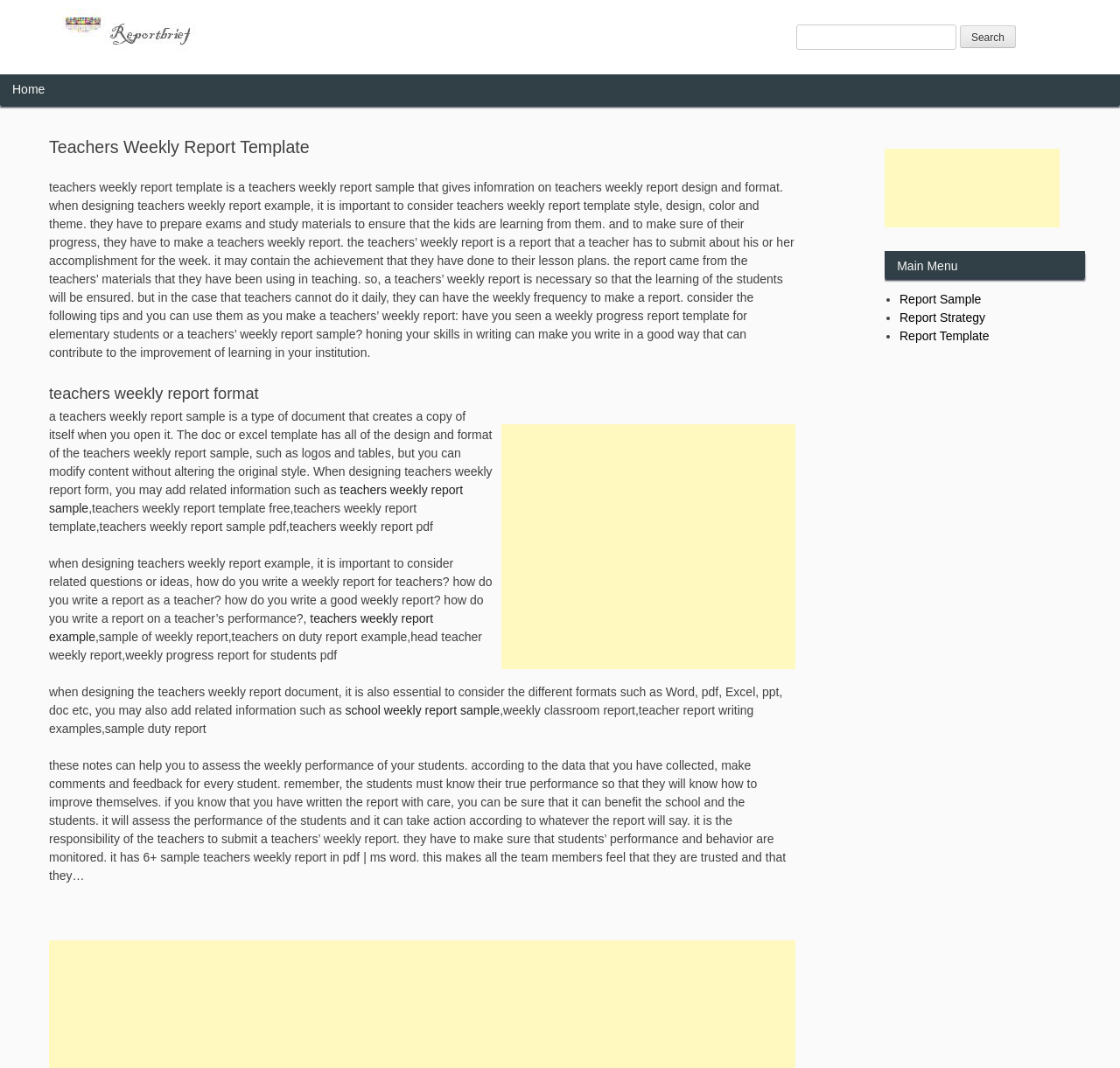Determine the bounding box coordinates of the region that needs to be clicked to achieve the task: "Open teachers weekly report sample link".

[0.044, 0.452, 0.413, 0.482]